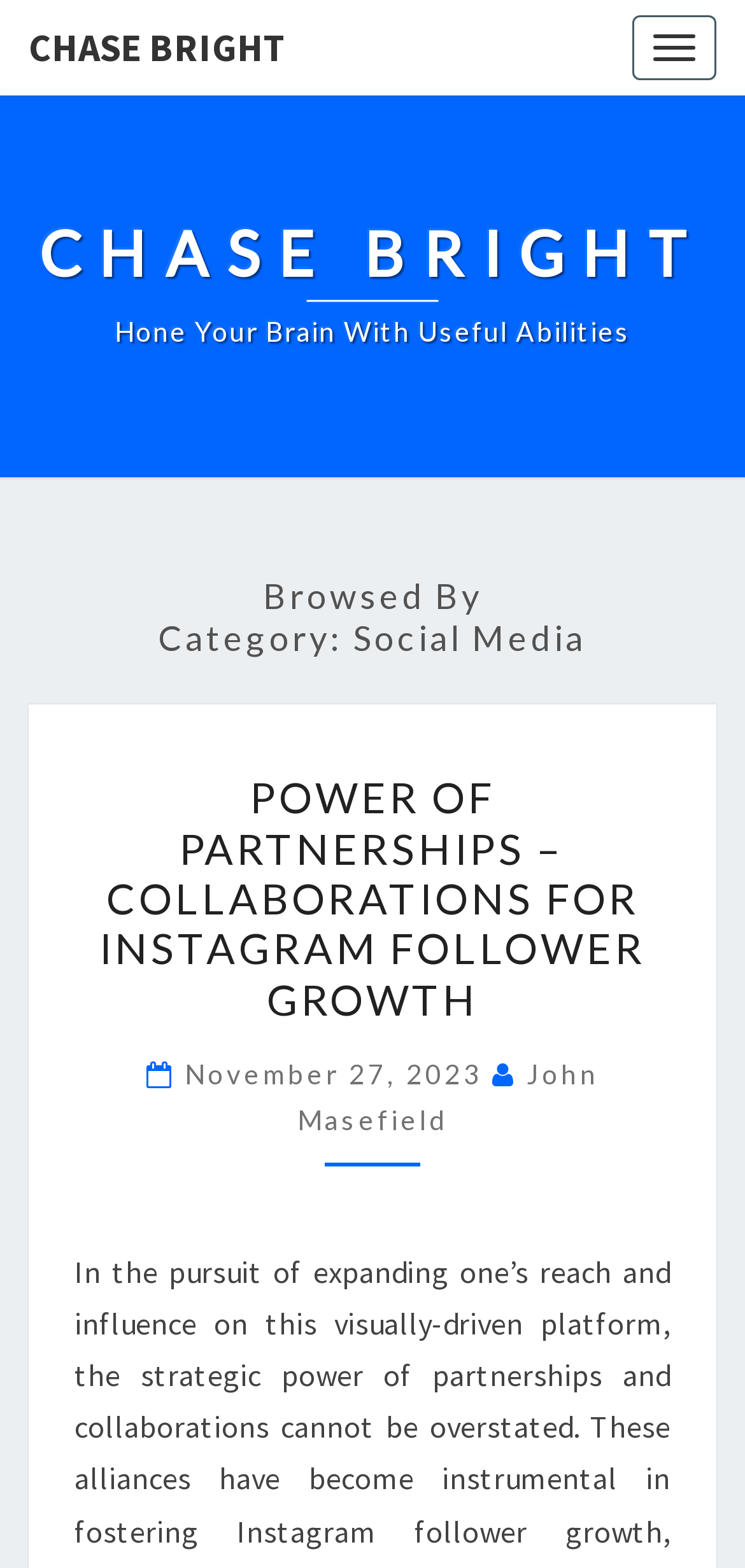Answer this question using a single word or a brief phrase:
How many articles are displayed on the webpage?

At least 1